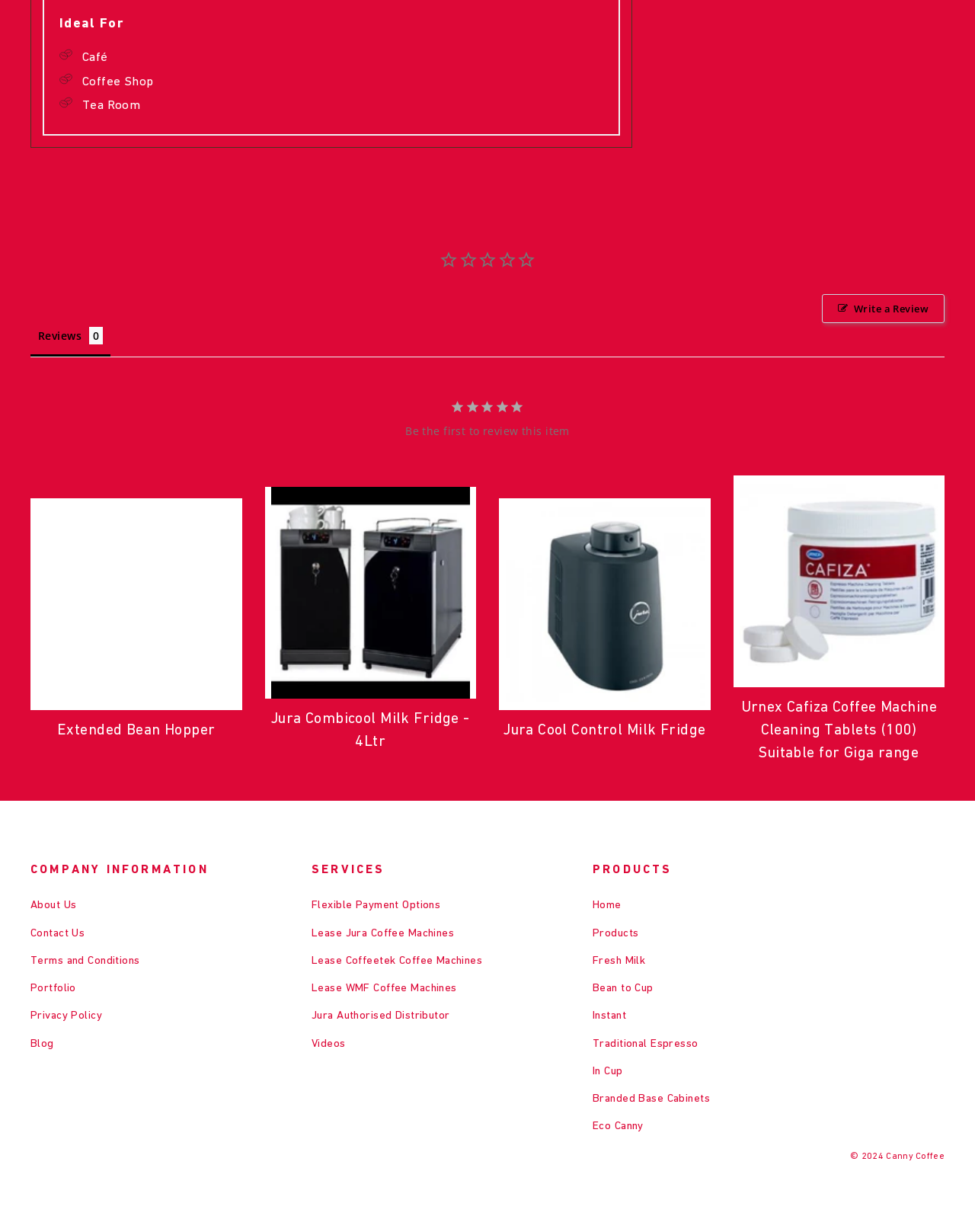Please determine the bounding box coordinates for the UI element described as: "World".

None